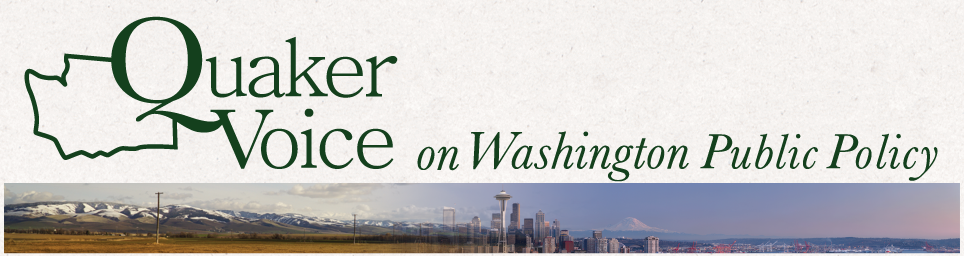Identify and describe all the elements present in the image.

The image features the logo of "Quaker Voice on Washington Public Policy," set against a textured, neutral background that enhances its visibility. The prominent green text is beautifully complemented by an illustration of the state of Washington, adding a geographical context to the organization's focus. Below the text, a panoramic image showcases a scenic view that blends rural and urban landscapes, highlighting notable elements like mountains, electricity pylons, and the iconic Seattle skyline with Mount Rainier in the background. This combination symbolizes the organization’s commitment to advocating for public policy issues within the diverse environments of Washington State.